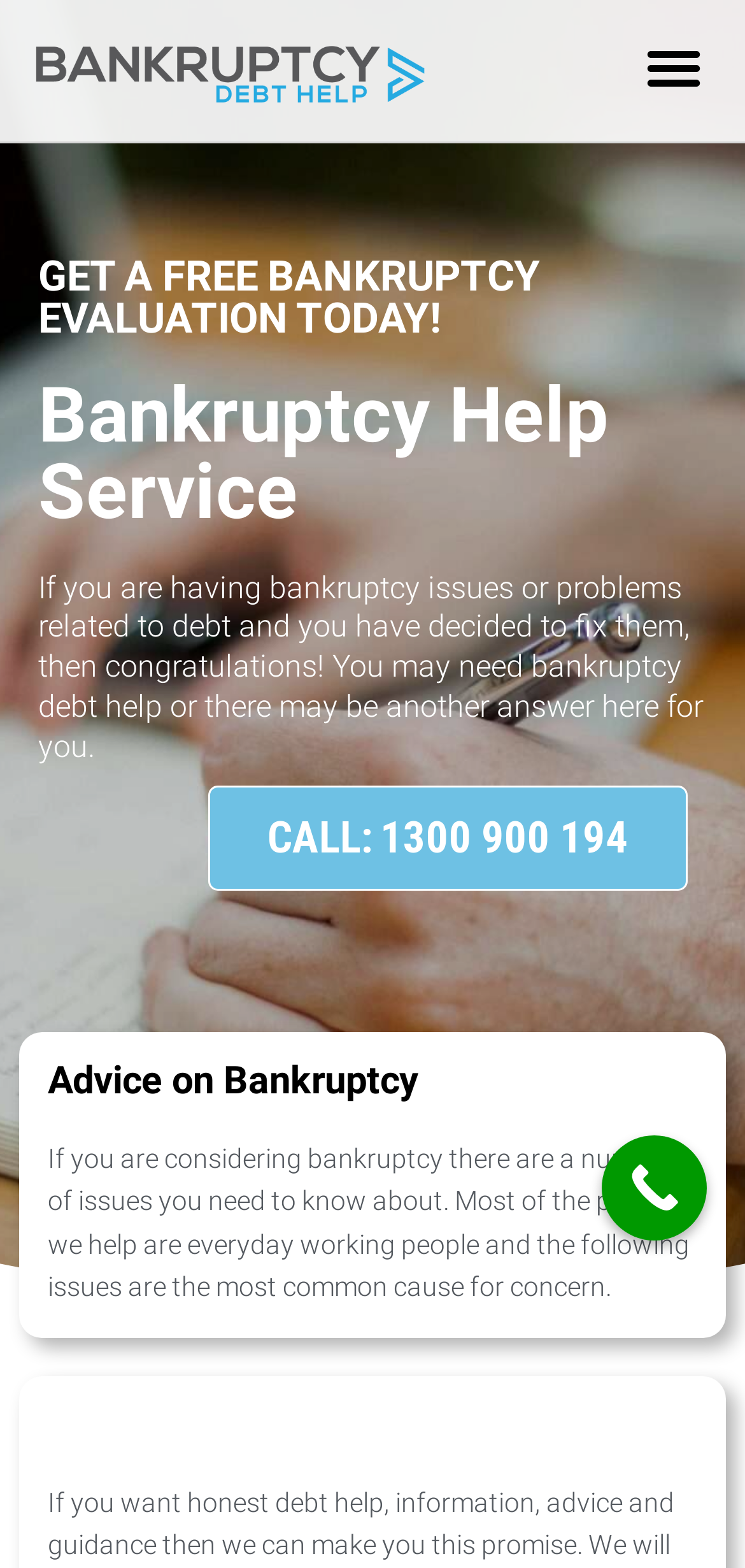Provide the bounding box coordinates of the HTML element described as: "alt="bankruptcy debt help logo"". The bounding box coordinates should be four float numbers between 0 and 1, i.e., [left, top, right, bottom].

[0.038, 0.019, 0.577, 0.071]